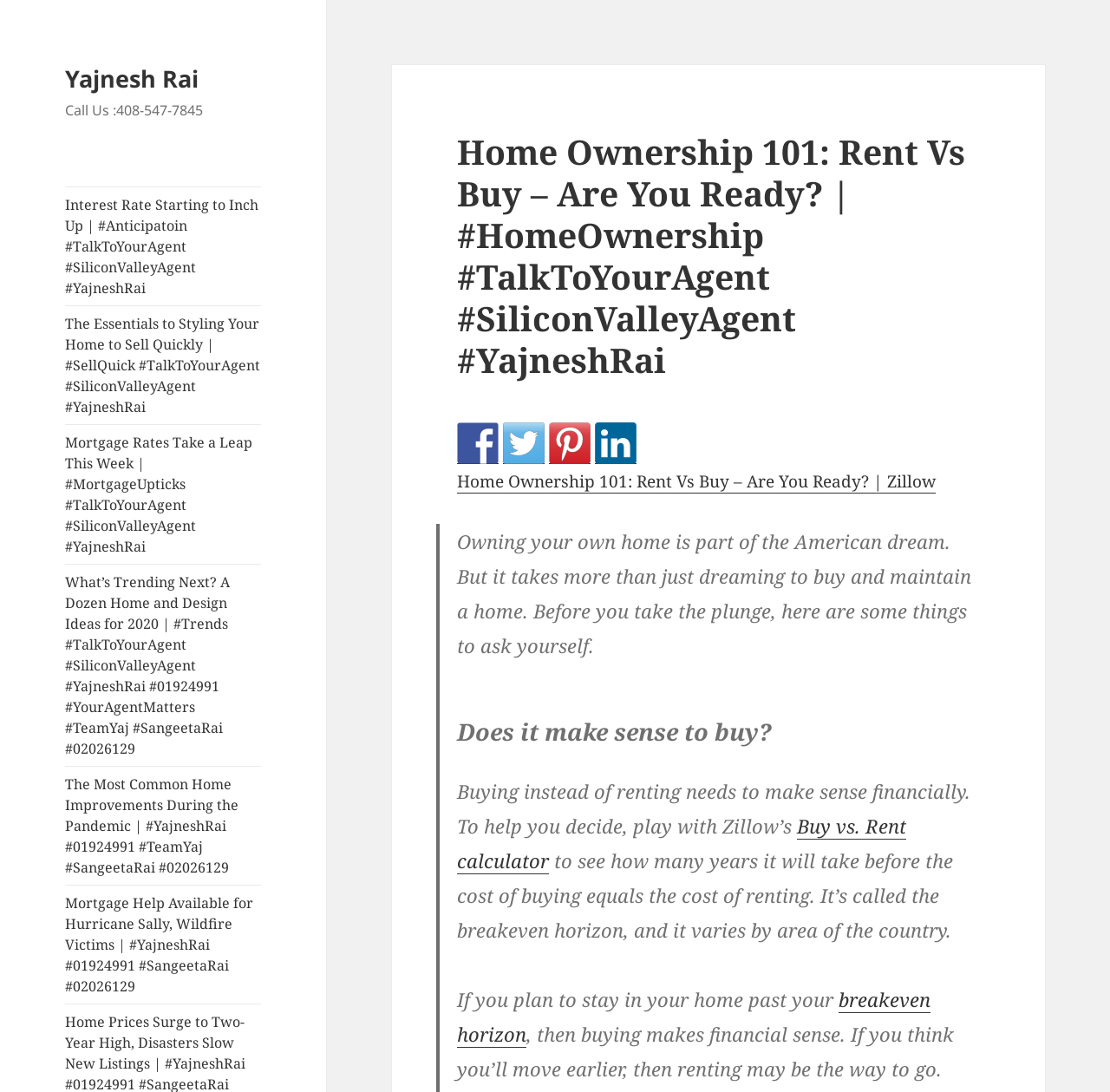Provide the bounding box coordinates of the HTML element described as: "Buy vs. Rent calculator". The bounding box coordinates should be four float numbers between 0 and 1, i.e., [left, top, right, bottom].

[0.412, 0.744, 0.816, 0.8]